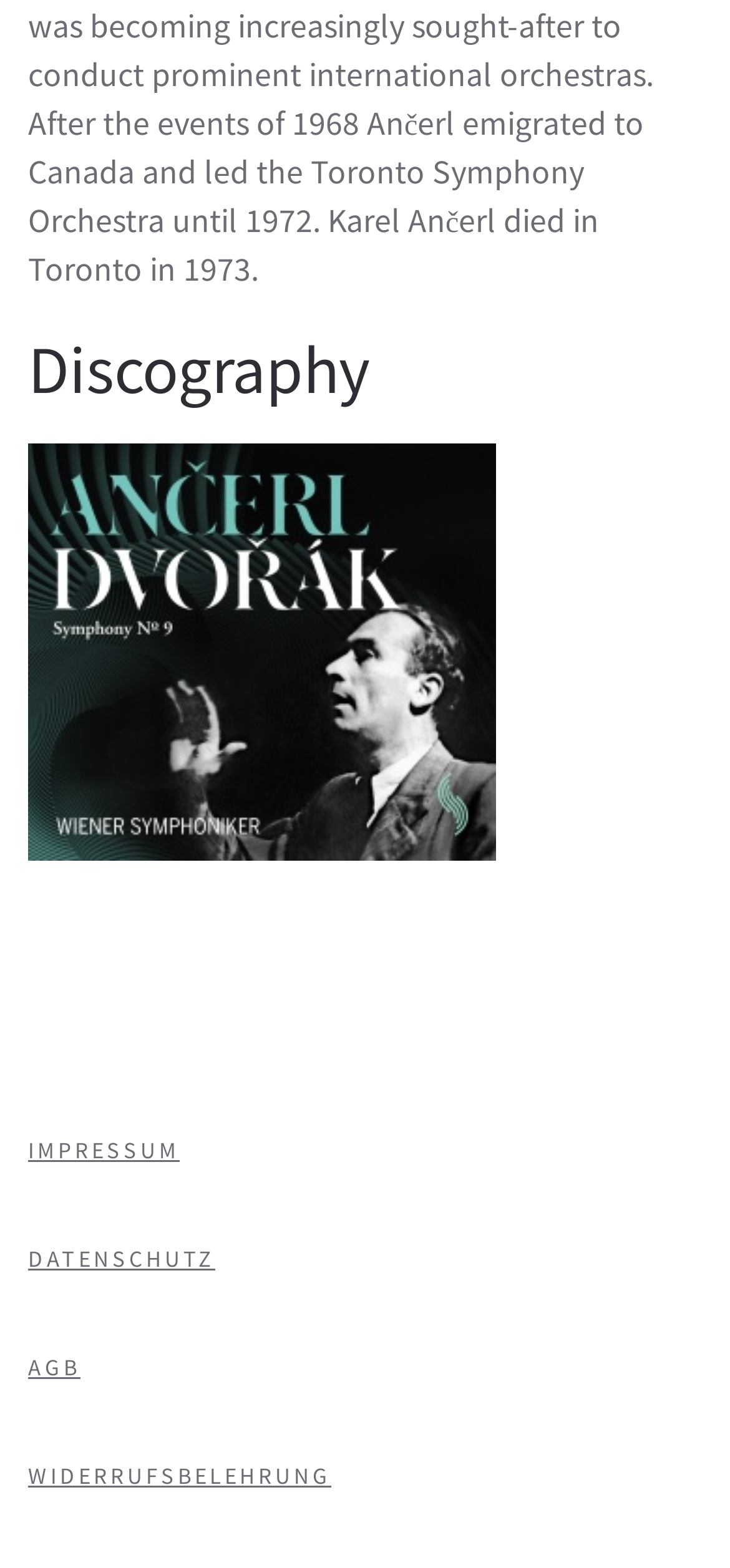Using the elements shown in the image, answer the question comprehensively: What is the purpose of the links in the footer section?

The links in the footer section, namely 'IMPRESSUM', 'DATENSCHUTZ', 'AGB', and 'WIDERRUFSBELEHRUNG', are likely to provide legal information about the website, such as imprint, data protection, terms and conditions, and cancellation policy, respectively.